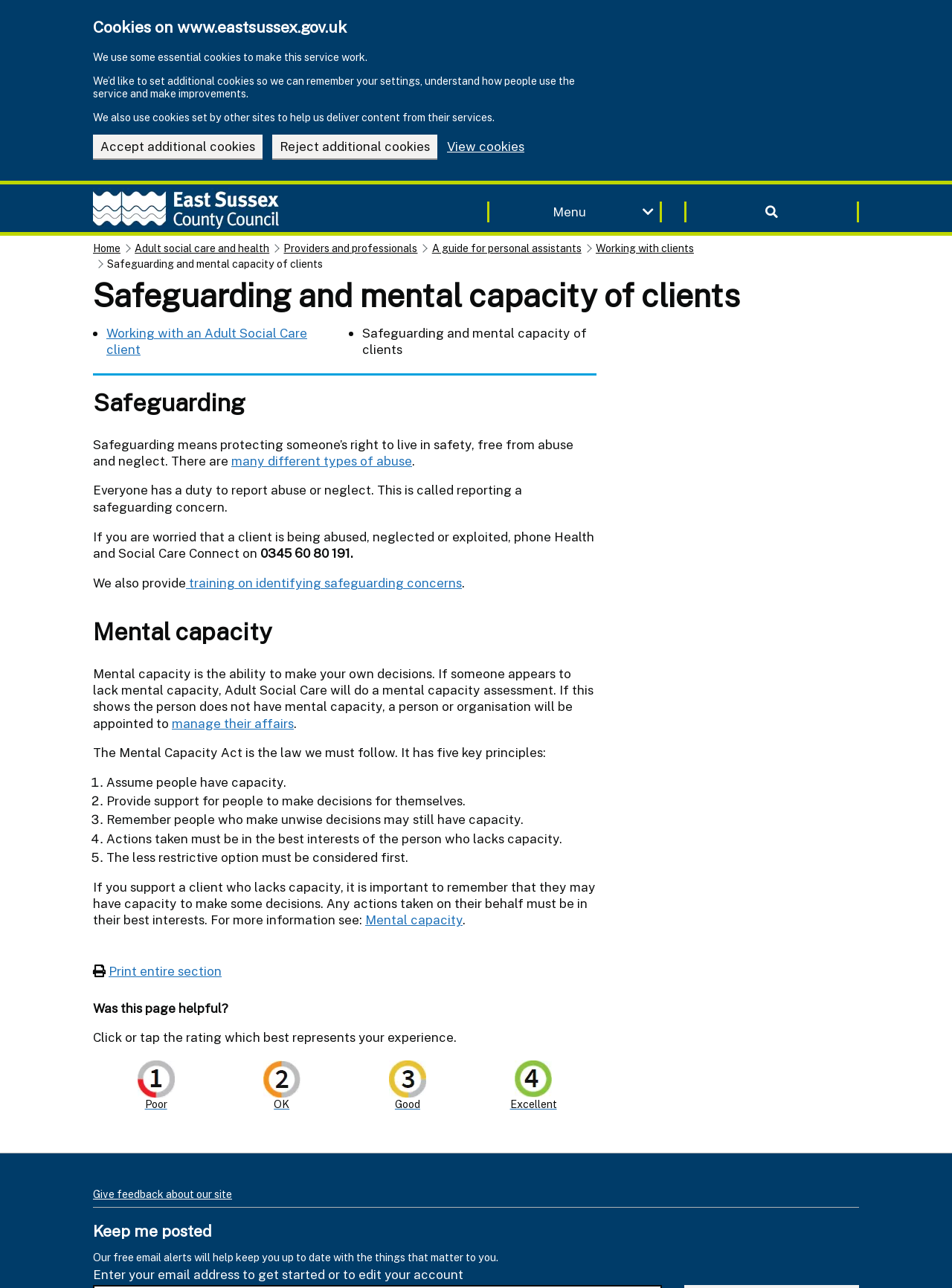Calculate the bounding box coordinates for the UI element based on the following description: "Give feedback about our site". Ensure the coordinates are four float numbers between 0 and 1, i.e., [left, top, right, bottom].

[0.098, 0.922, 0.244, 0.932]